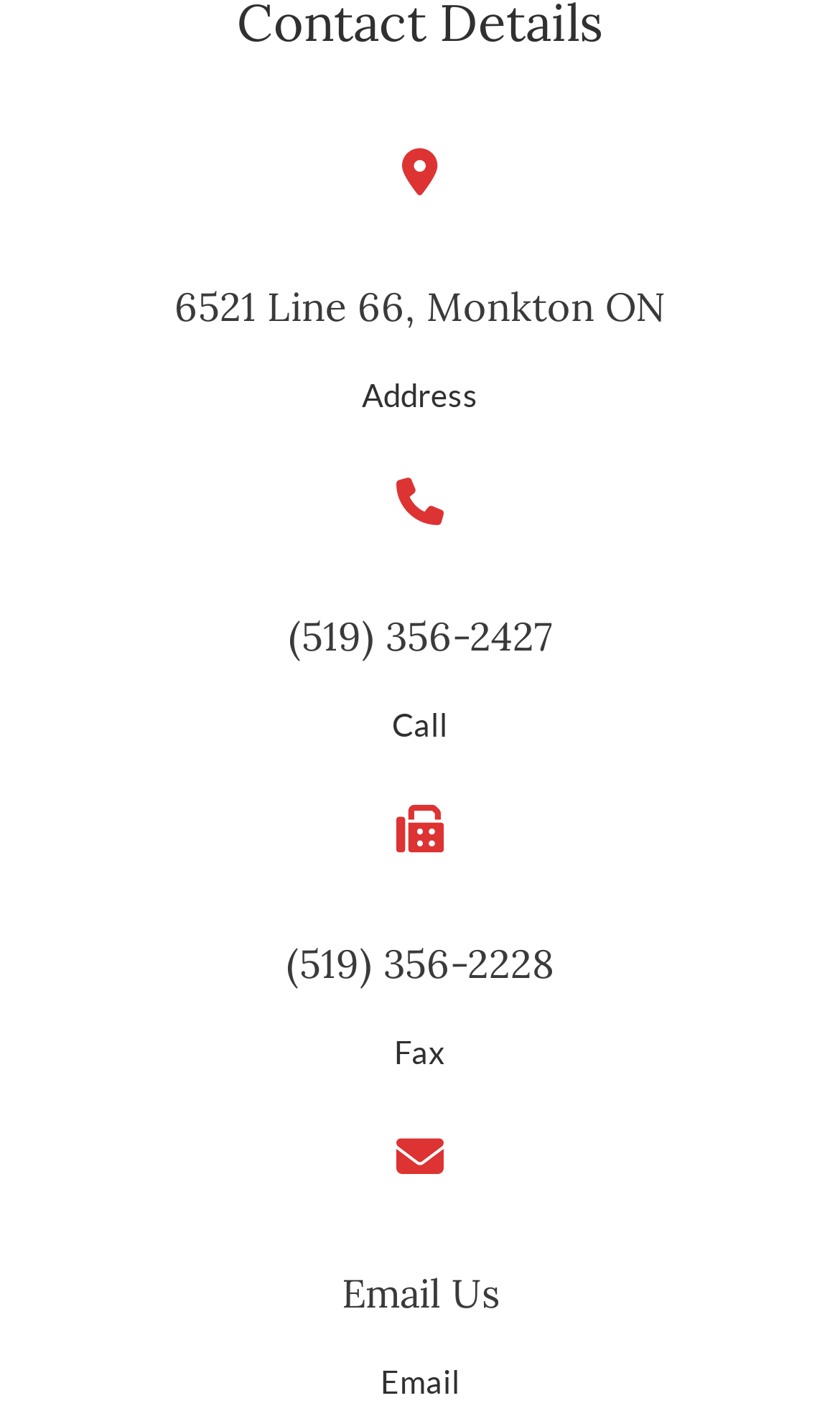What is the fax number?
Based on the image, answer the question with a single word or brief phrase.

(519) 356-2228